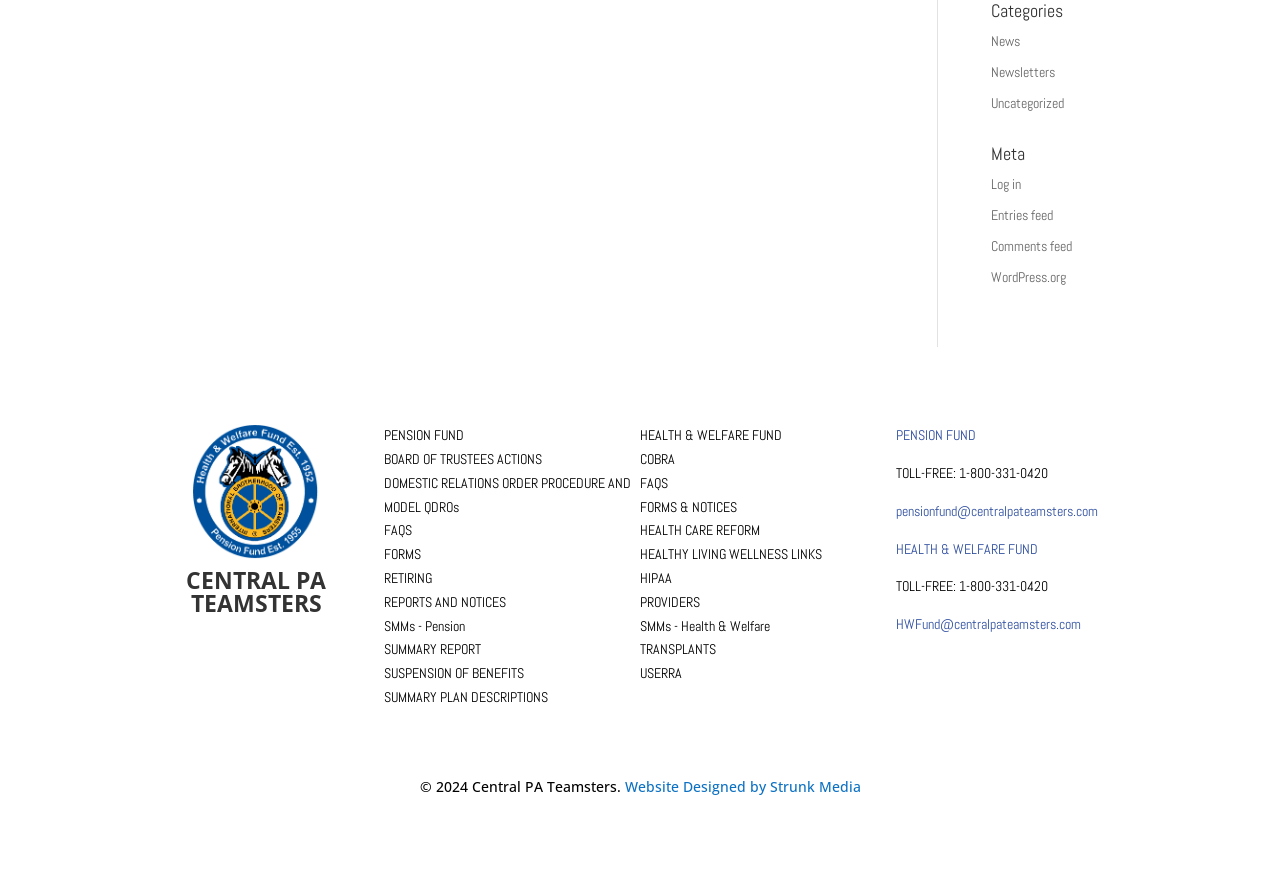Identify the bounding box coordinates of the area that should be clicked in order to complete the given instruction: "View PENSION FUND". The bounding box coordinates should be four float numbers between 0 and 1, i.e., [left, top, right, bottom].

[0.3, 0.487, 0.362, 0.507]